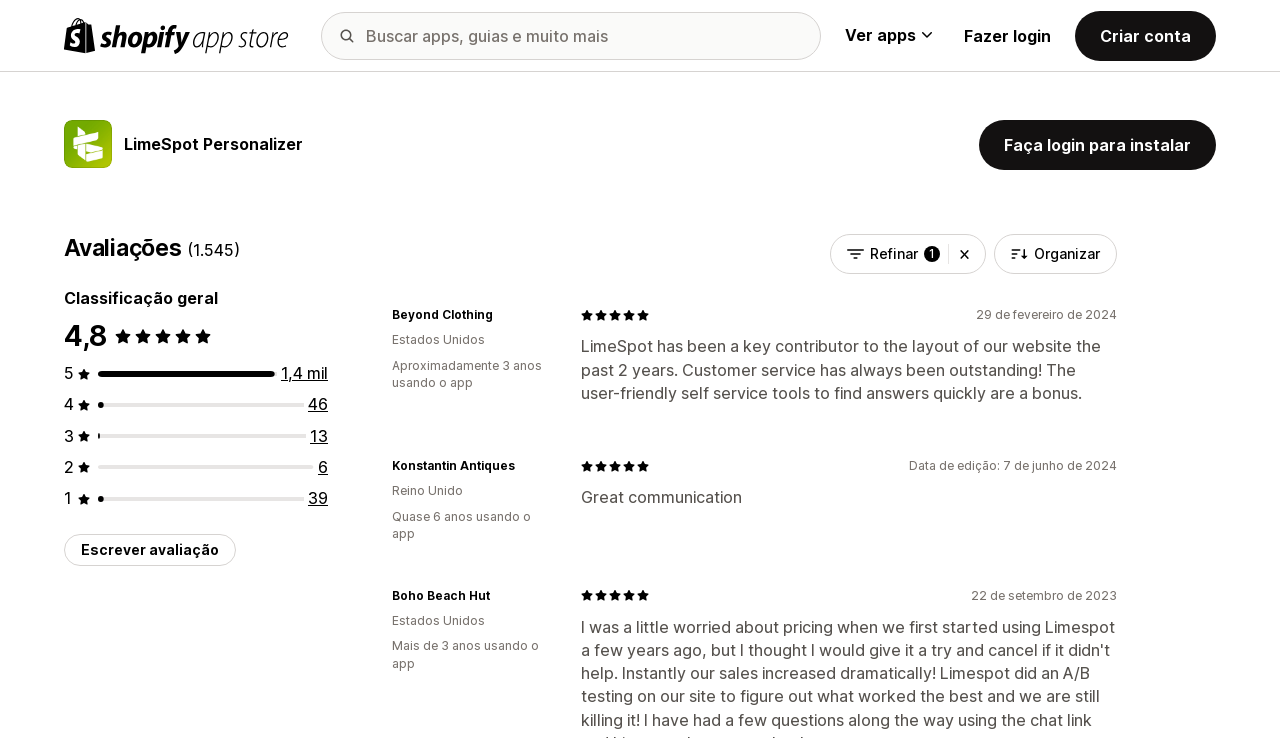Pinpoint the bounding box coordinates of the clickable area needed to execute the instruction: "Write a review". The coordinates should be specified as four float numbers between 0 and 1, i.e., [left, top, right, bottom].

[0.05, 0.724, 0.184, 0.767]